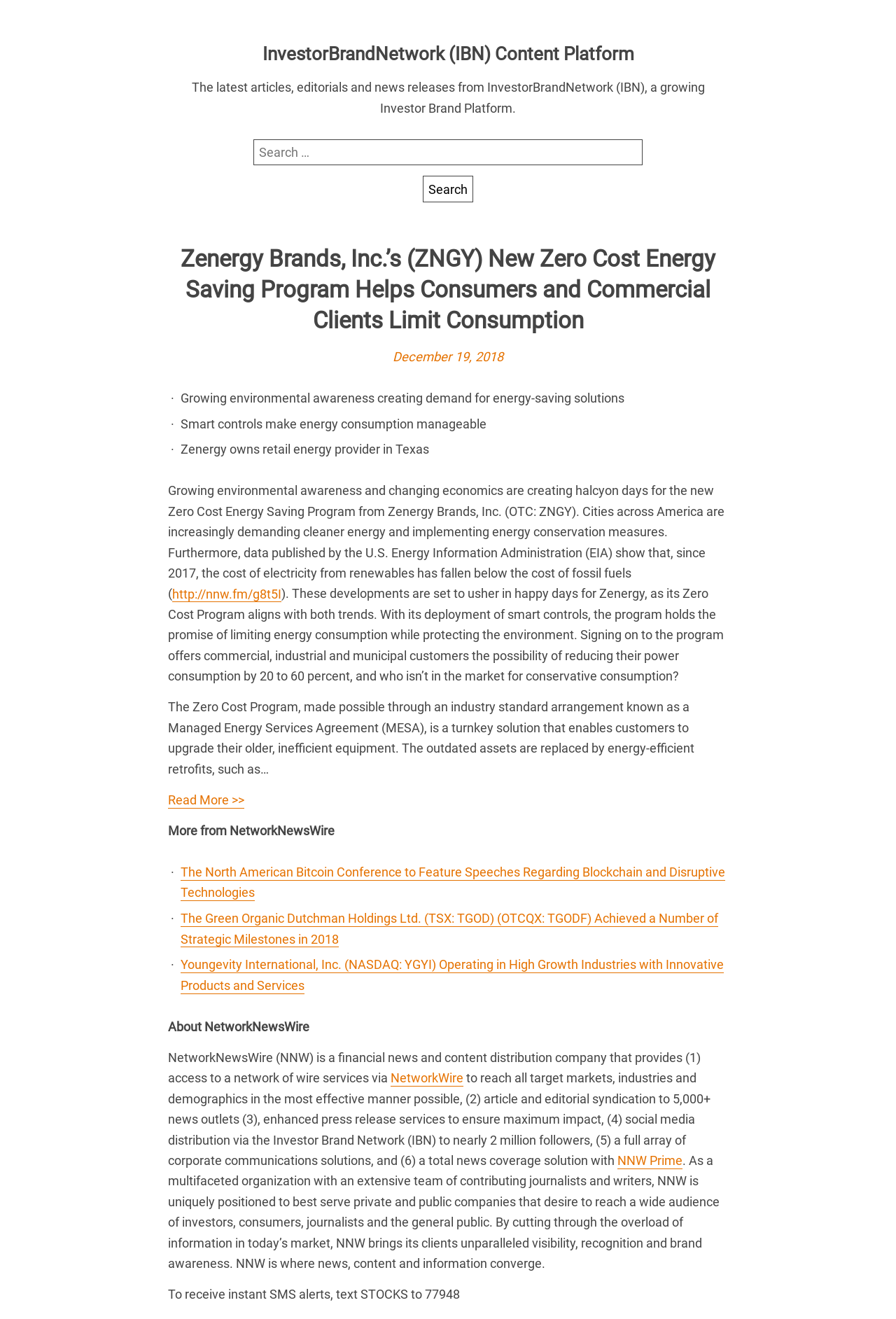Using a single word or phrase, answer the following question: 
What is the estimated percentage of power consumption reduction offered by the Zero Cost Program?

20 to 60 percent